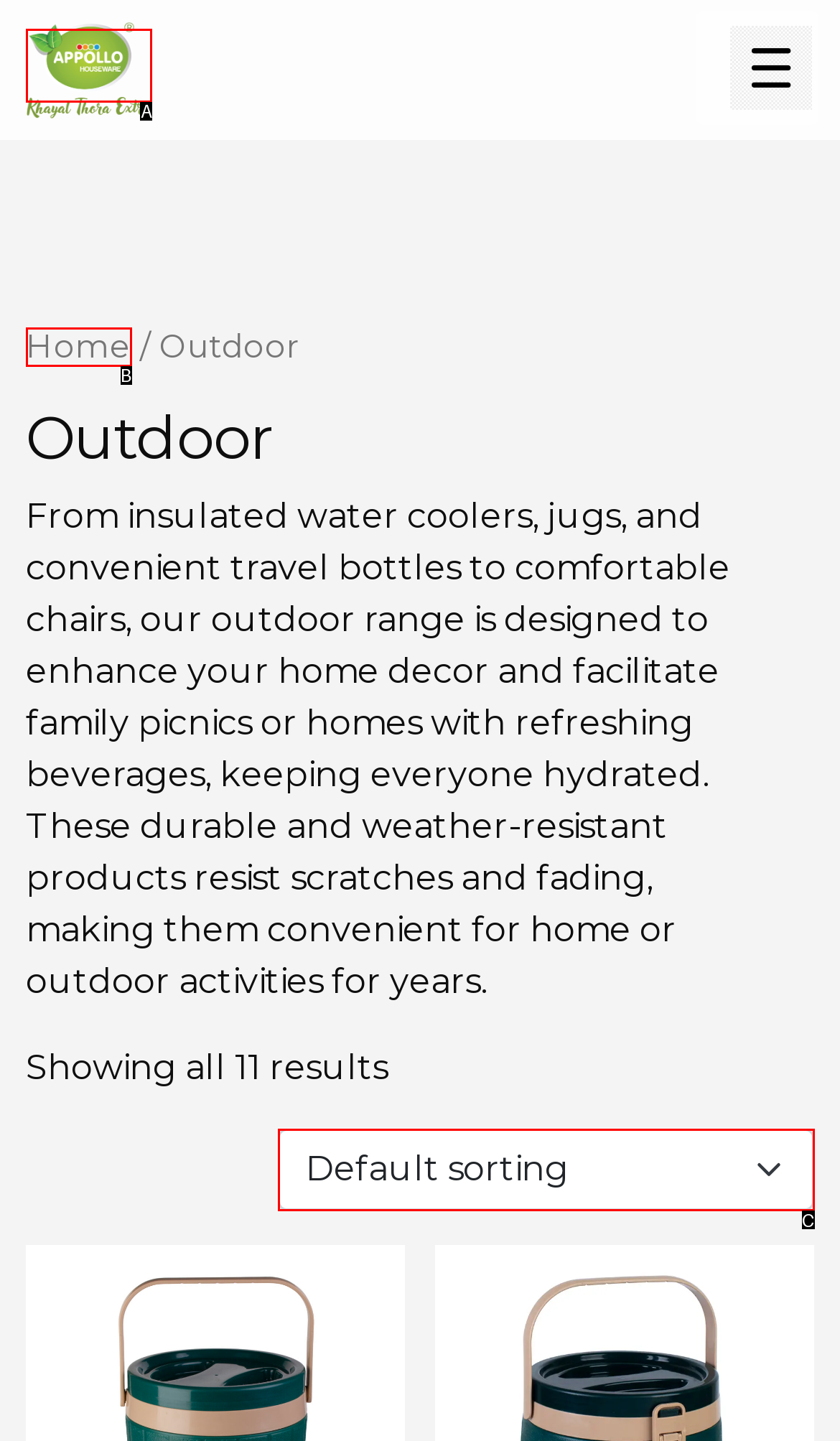Determine the UI element that matches the description: Home
Answer with the letter from the given choices.

B